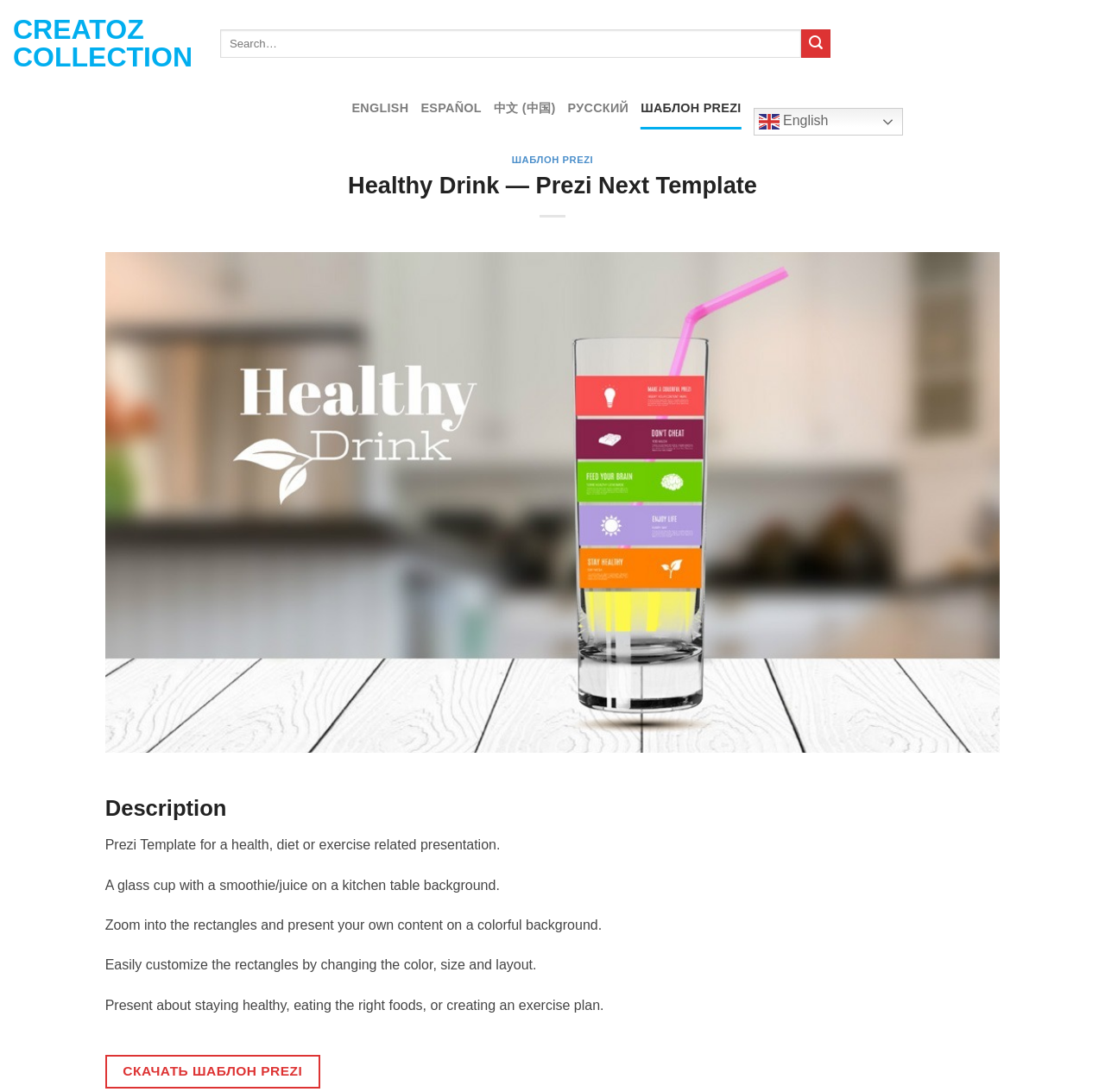Use a single word or phrase to respond to the question:
What is the theme of the template?

Health and wellness